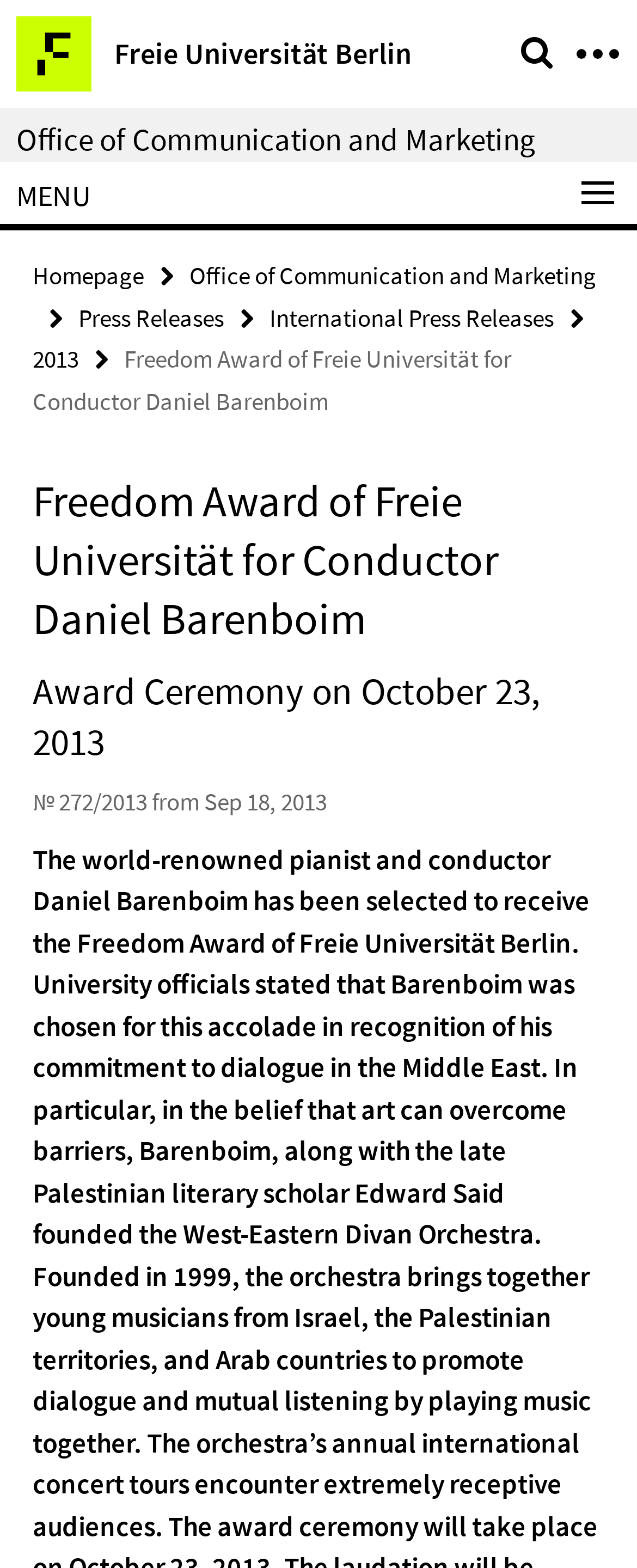For the following element description, predict the bounding box coordinates in the format (top-left x, top-left y, bottom-right x, bottom-right y). All values should be floating point numbers between 0 and 1. Description: Press Releases

[0.123, 0.192, 0.351, 0.212]